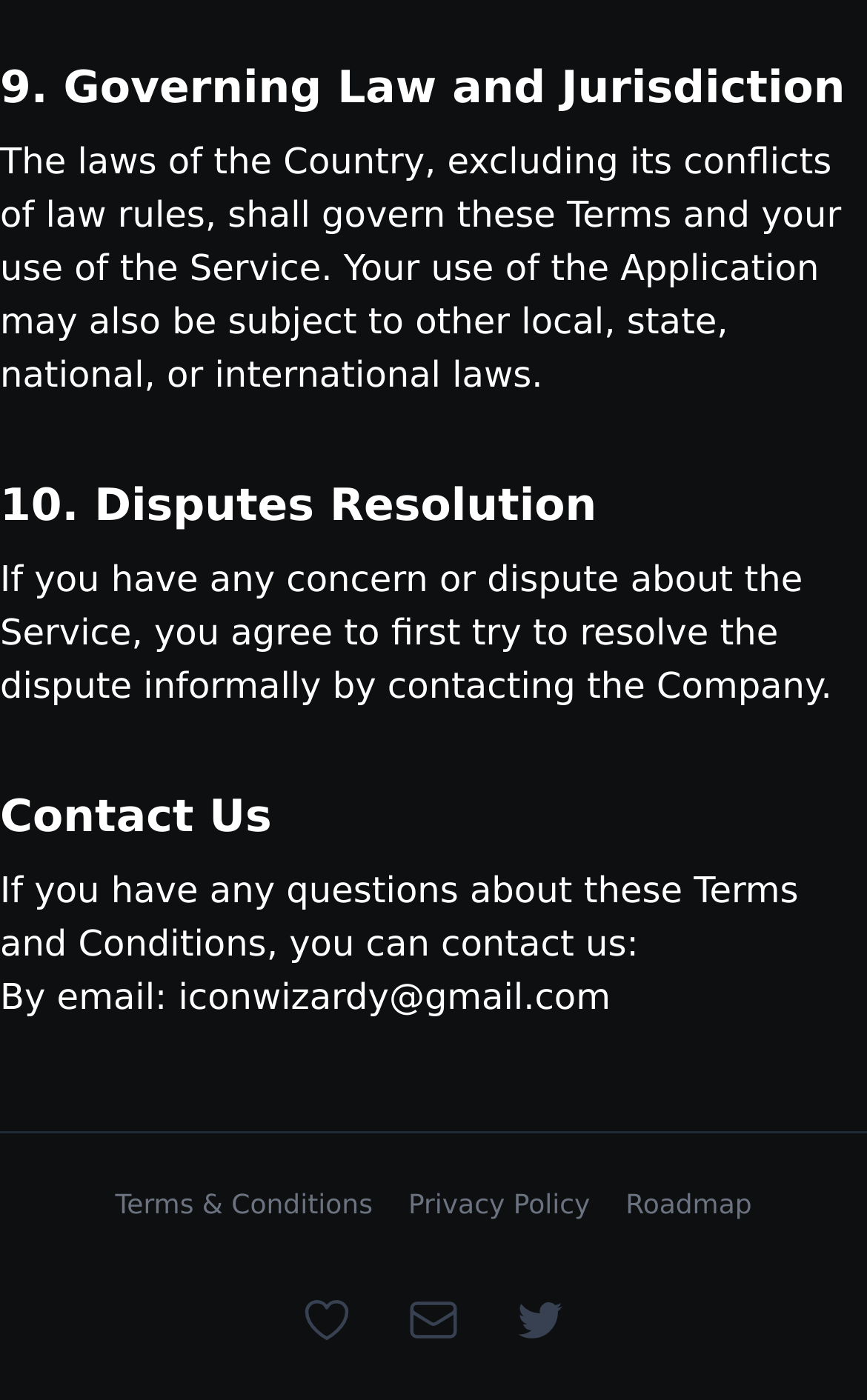Answer this question using a single word or a brief phrase:
How many links are present in the footer section?

Four